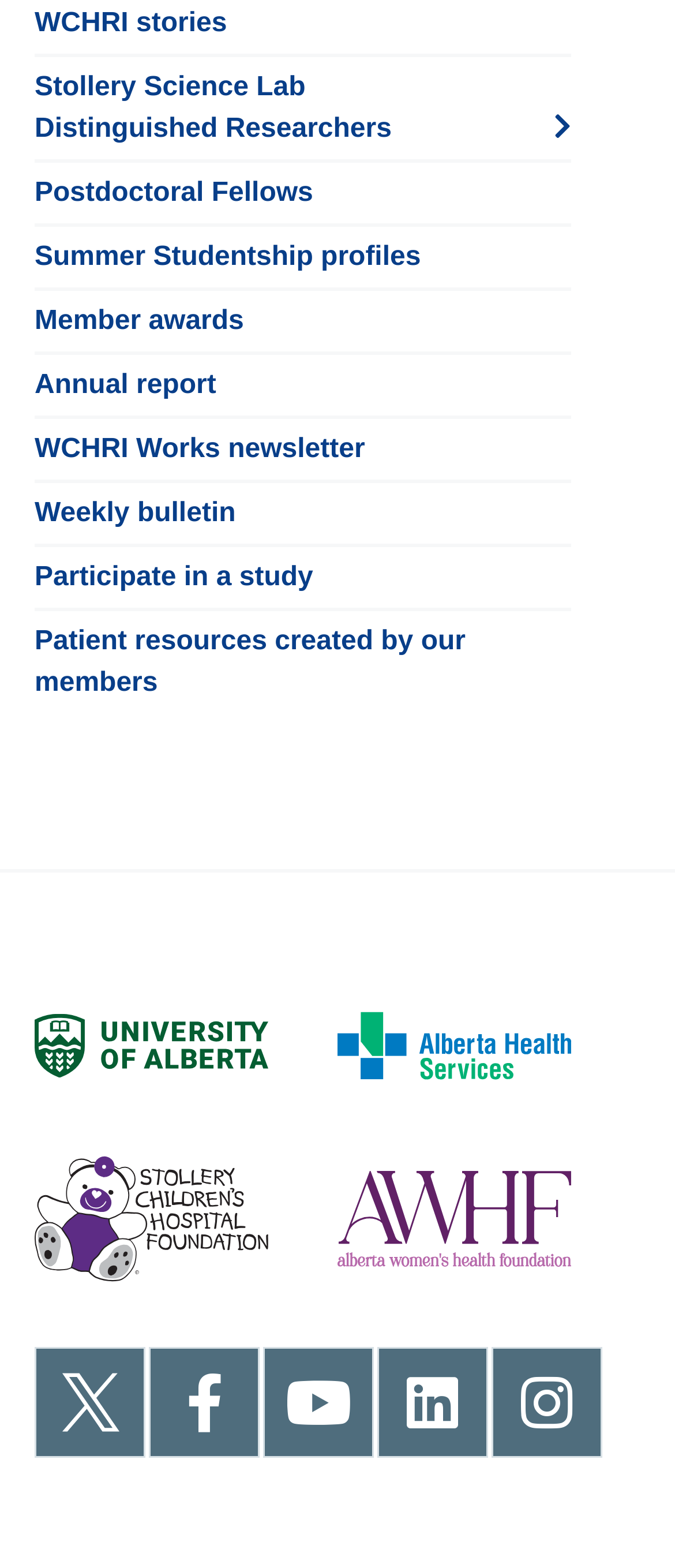Kindly determine the bounding box coordinates of the area that needs to be clicked to fulfill this instruction: "View Stollery Science Lab Distinguished Researchers".

[0.051, 0.037, 0.846, 0.102]